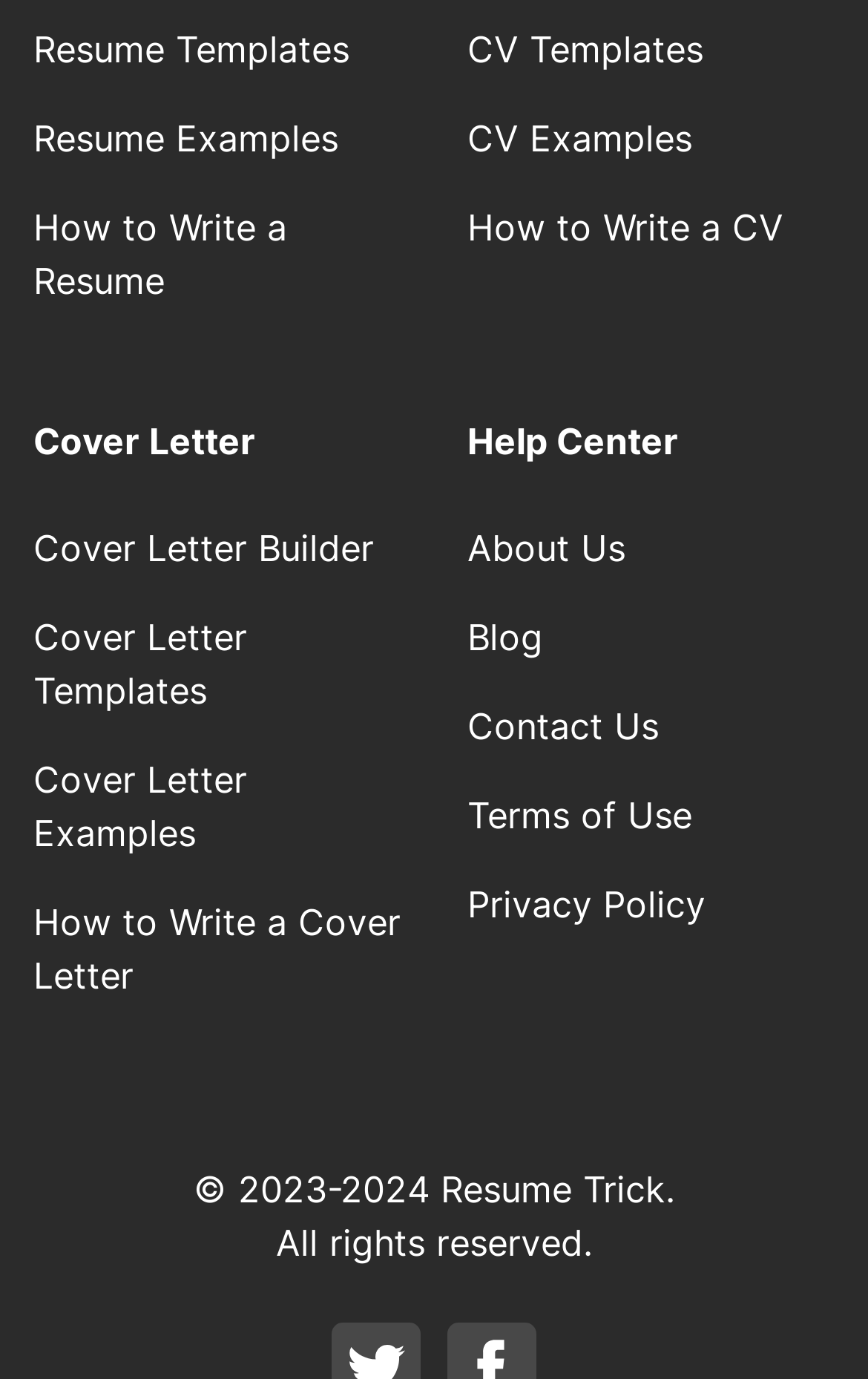Could you determine the bounding box coordinates of the clickable element to complete the instruction: "Read 'Photo Studios - Call for Association'"? Provide the coordinates as four float numbers between 0 and 1, i.e., [left, top, right, bottom].

None